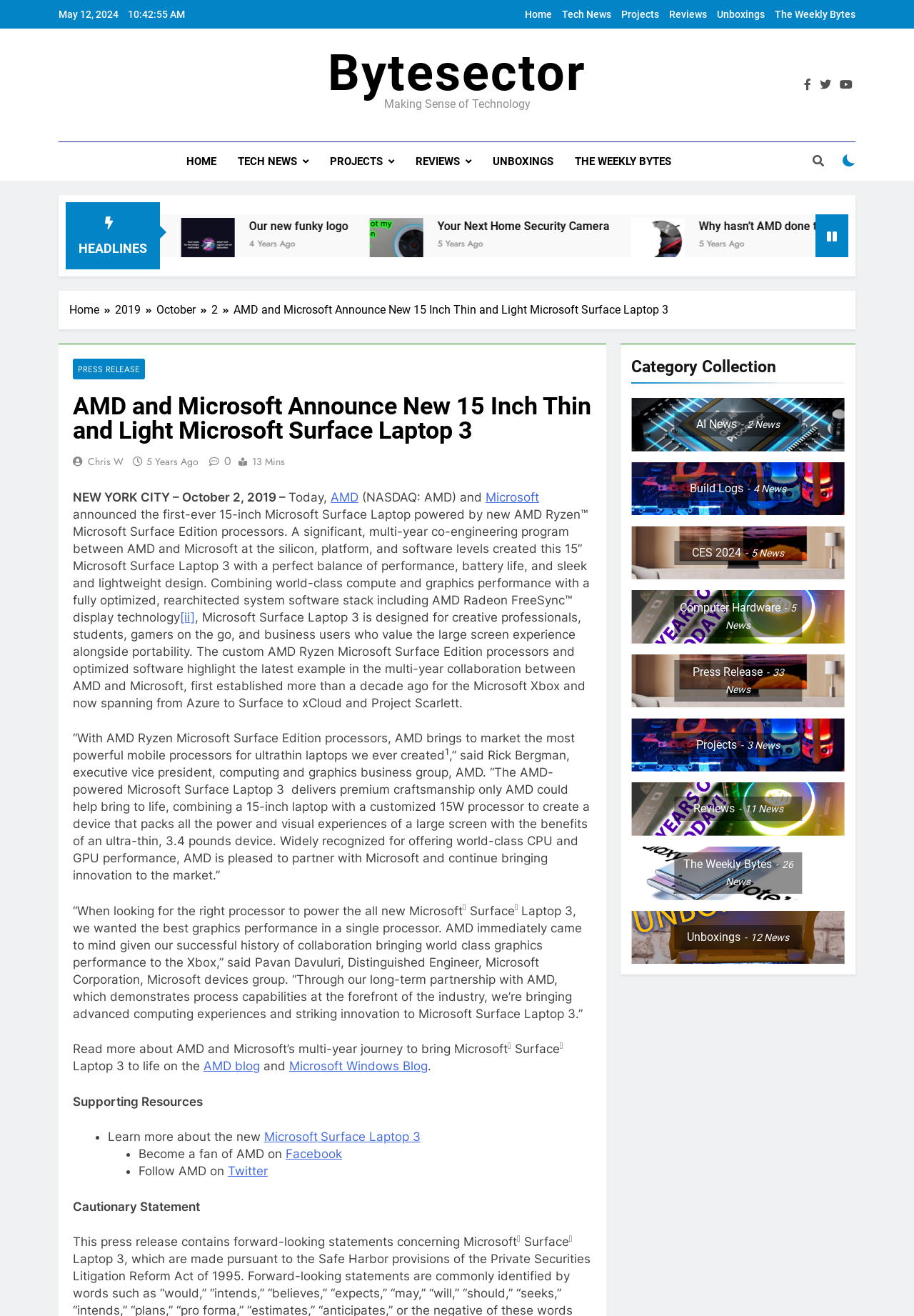Reply to the question with a single word or phrase:
What is the name of the company that partnered with AMD?

Microsoft